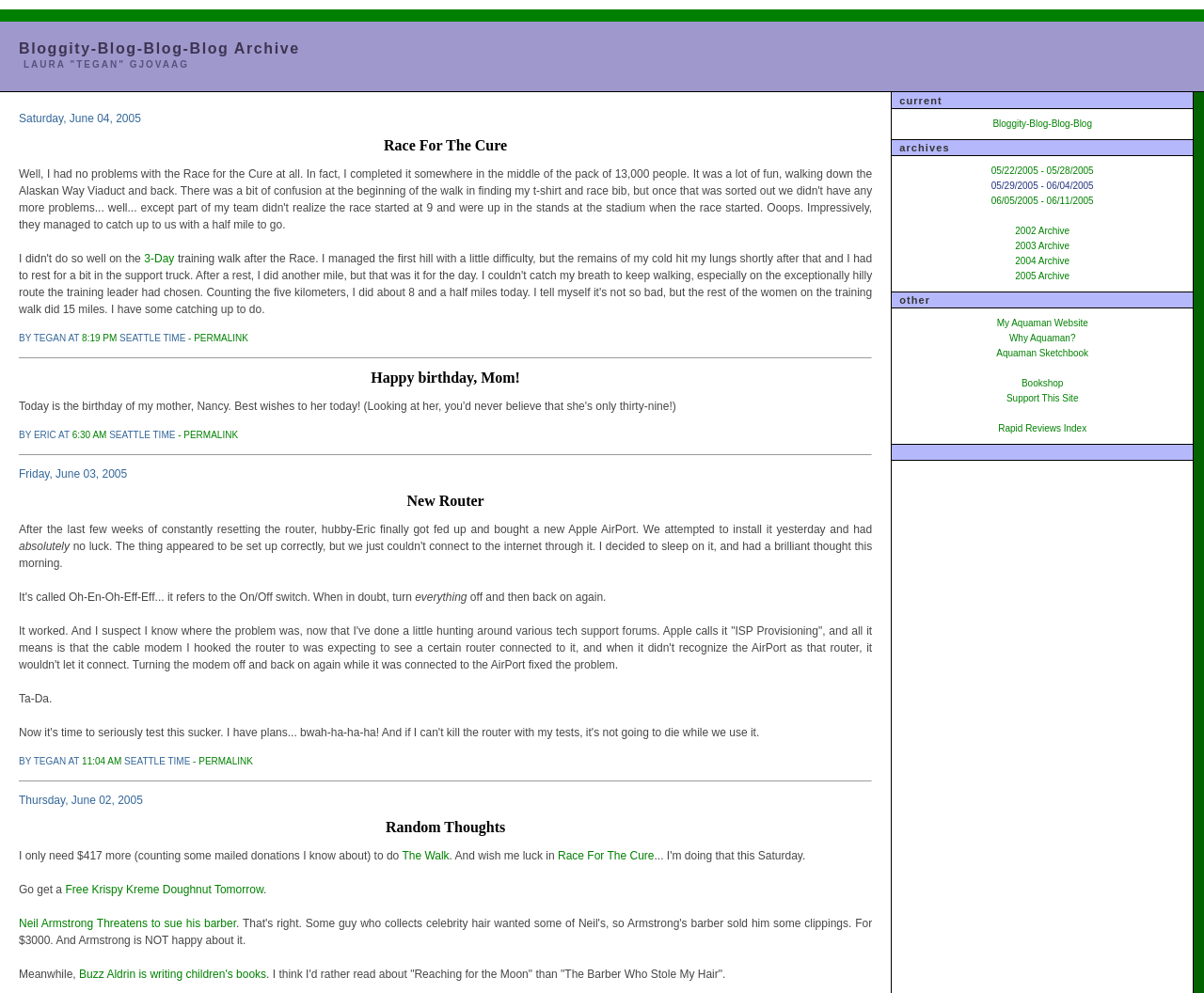Identify the bounding box coordinates of the region I need to click to complete this instruction: "View 'The Walk'".

[0.334, 0.855, 0.373, 0.868]